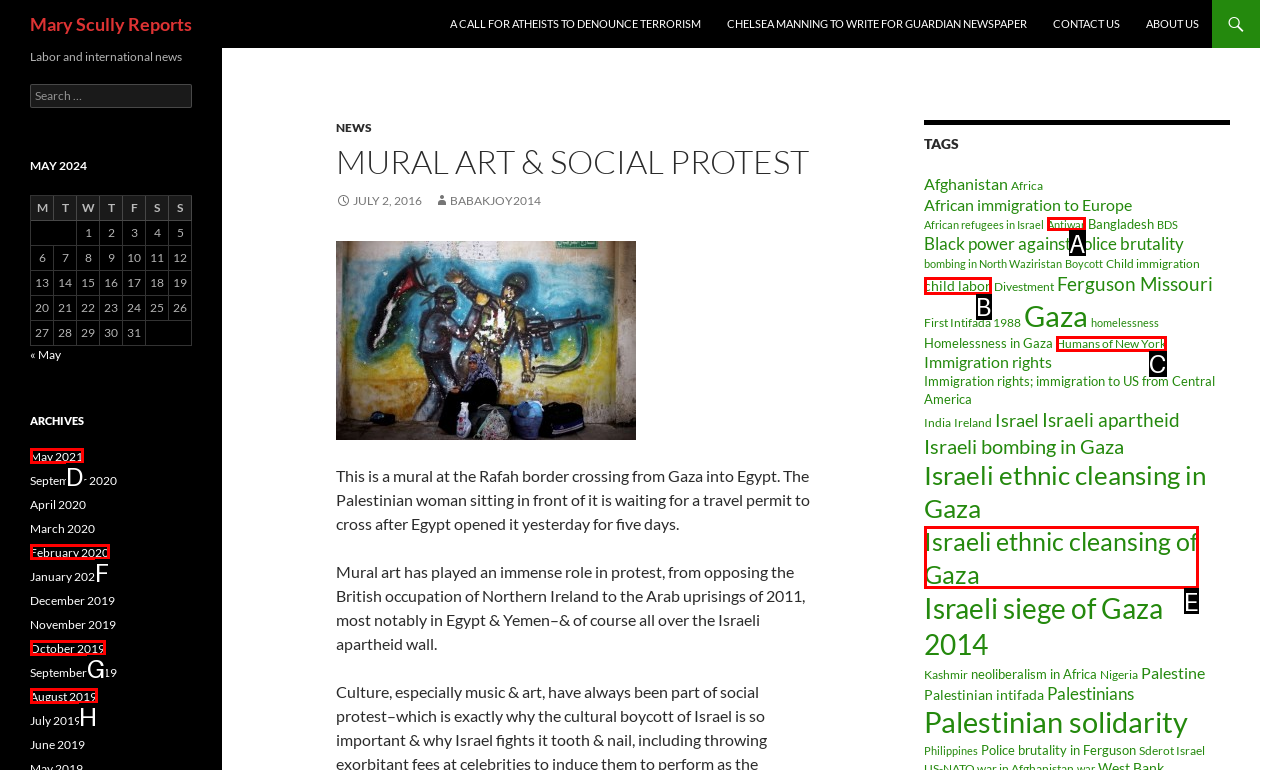Determine which option matches the description: Israeli ethnic cleansing of Gaza. Answer using the letter of the option.

E